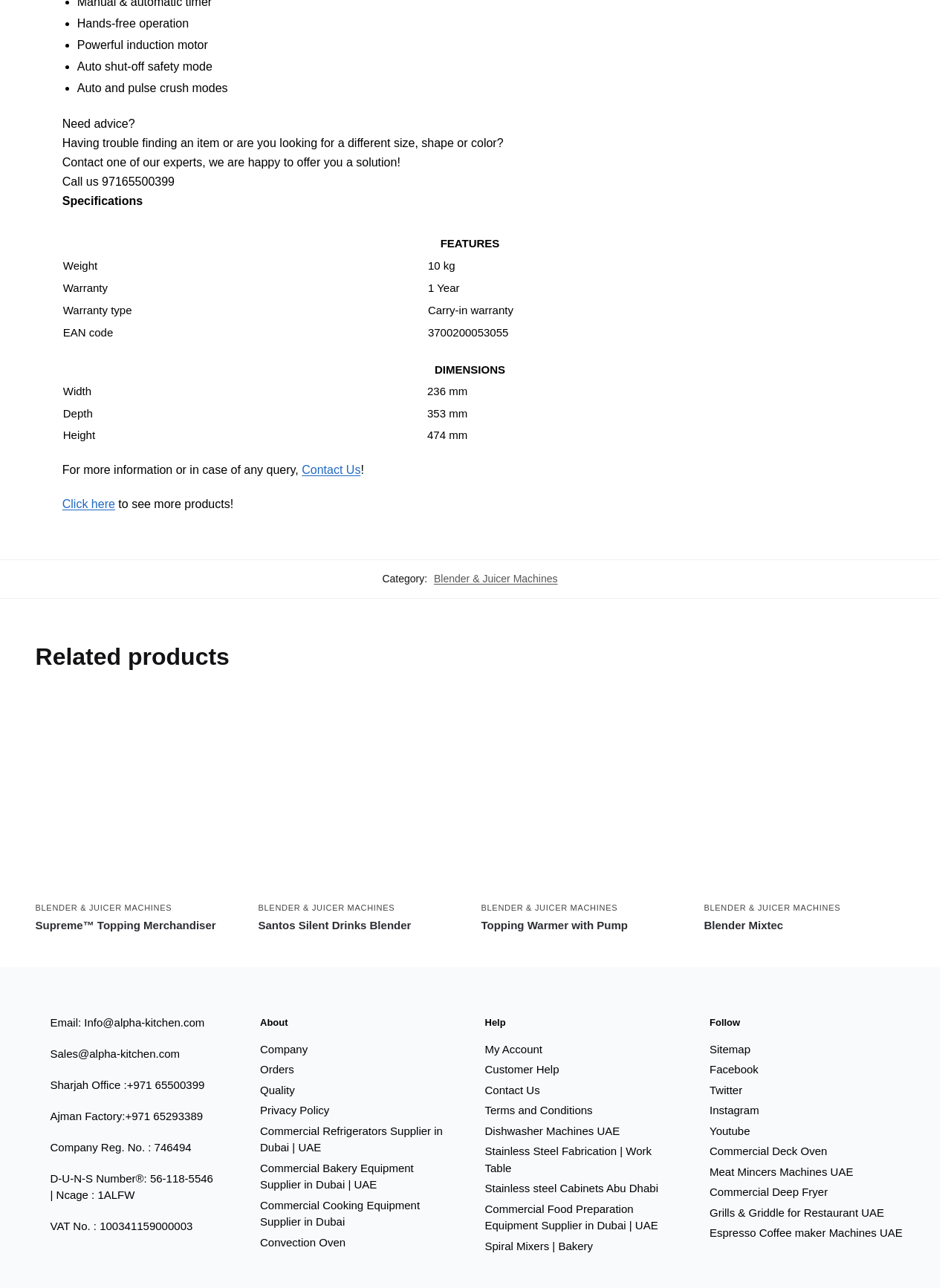What is the contact email for sales?
Please elaborate on the answer to the question with detailed information.

The contact email for sales can be found at the bottom of the page, where it is listed as Sales@alpha-kitchen.com.